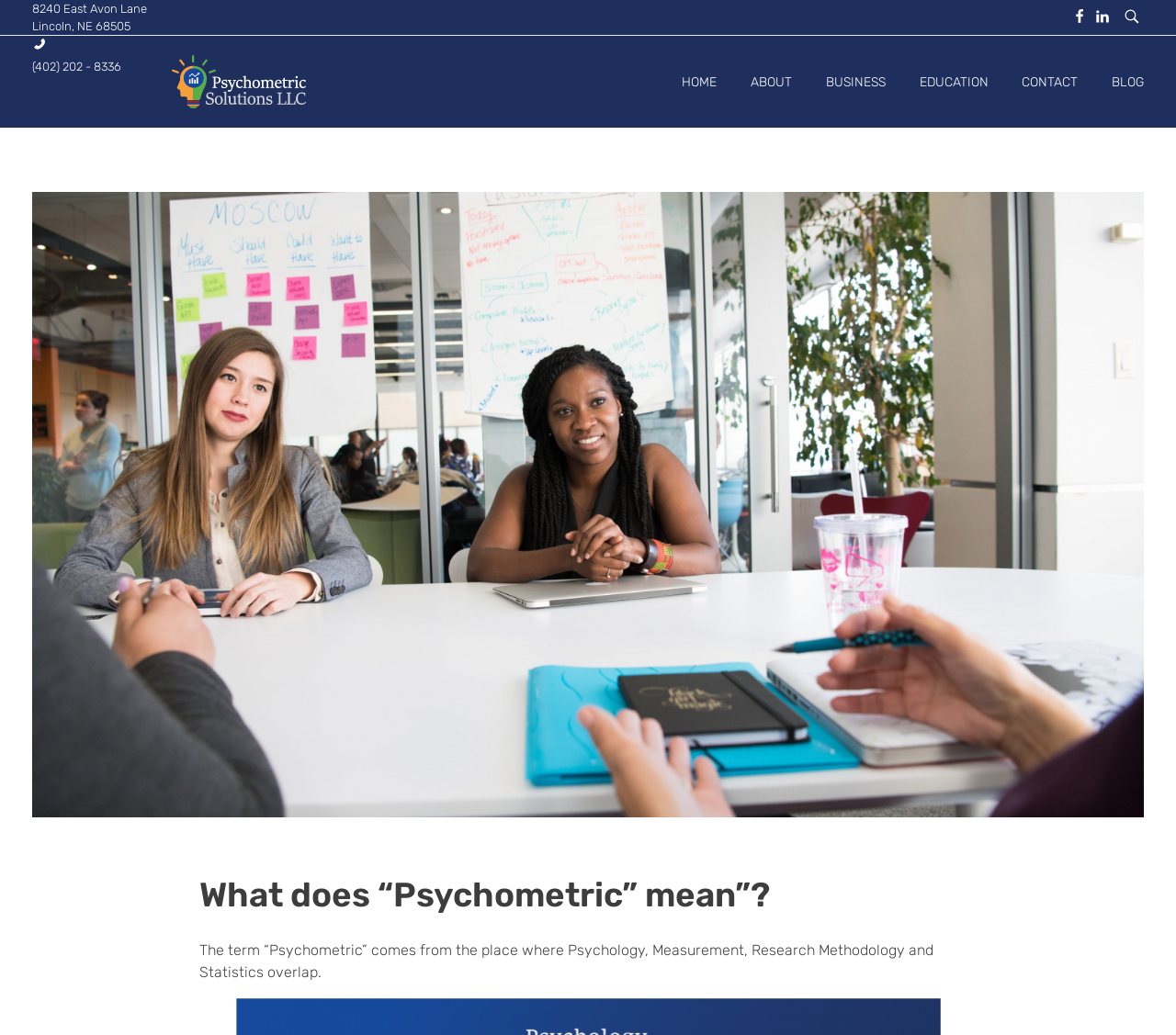Respond concisely with one word or phrase to the following query:
What is the main topic of the webpage?

Psychometric